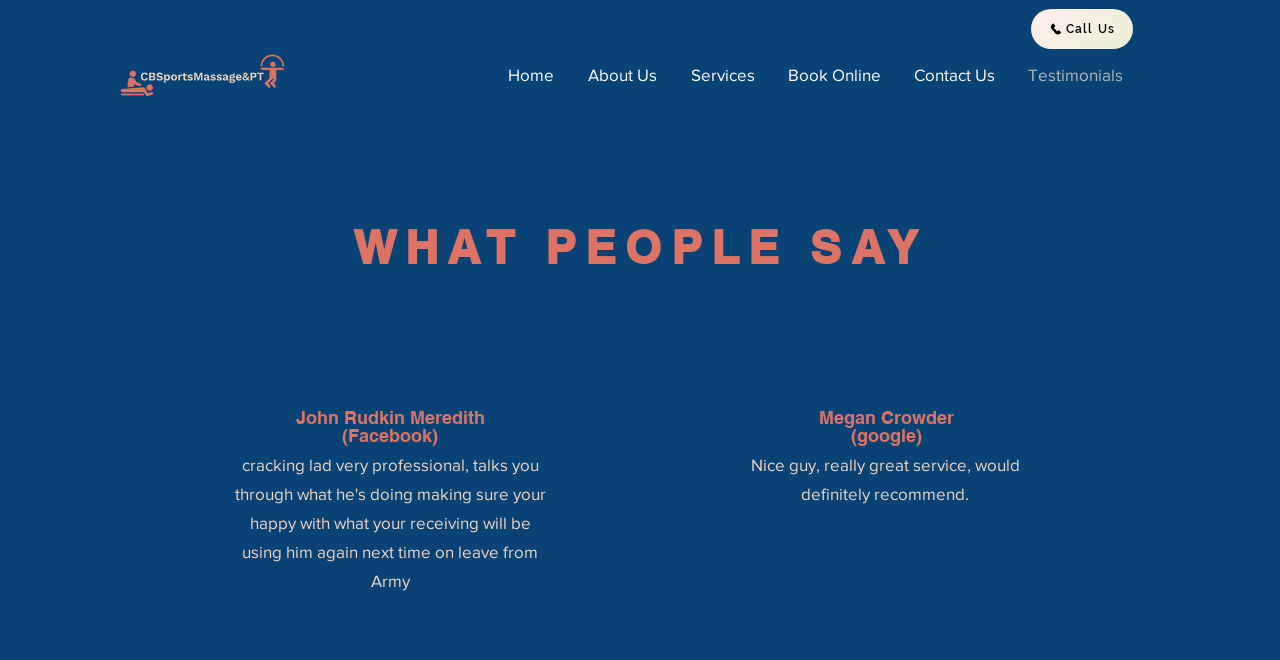What is the name of the person who wrote the first testimonial?
From the screenshot, supply a one-word or short-phrase answer.

John Rudkin Meredith